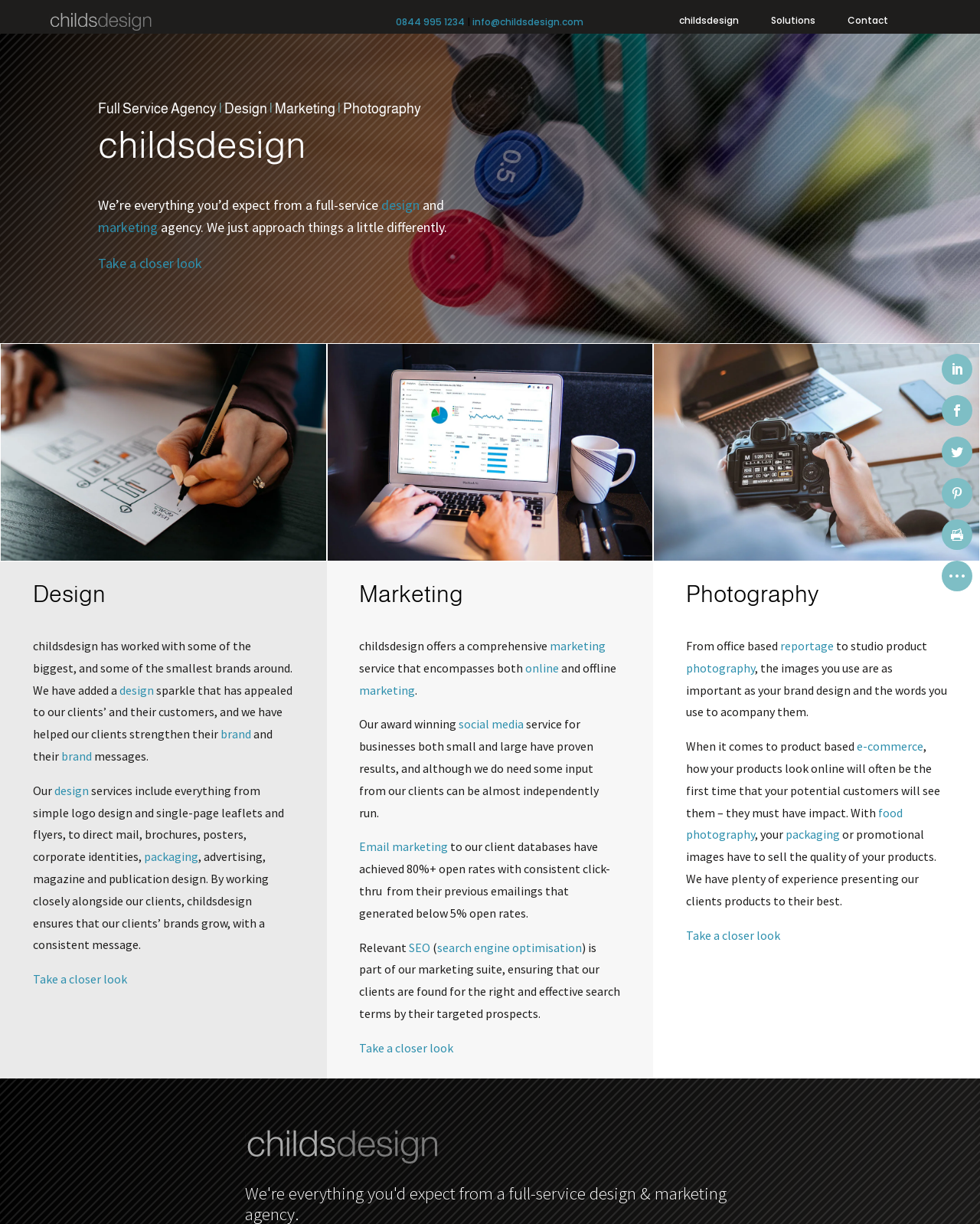Given the element description: "SEO", predict the bounding box coordinates of this UI element. The coordinates must be four float numbers between 0 and 1, given as [left, top, right, bottom].

[0.417, 0.768, 0.439, 0.78]